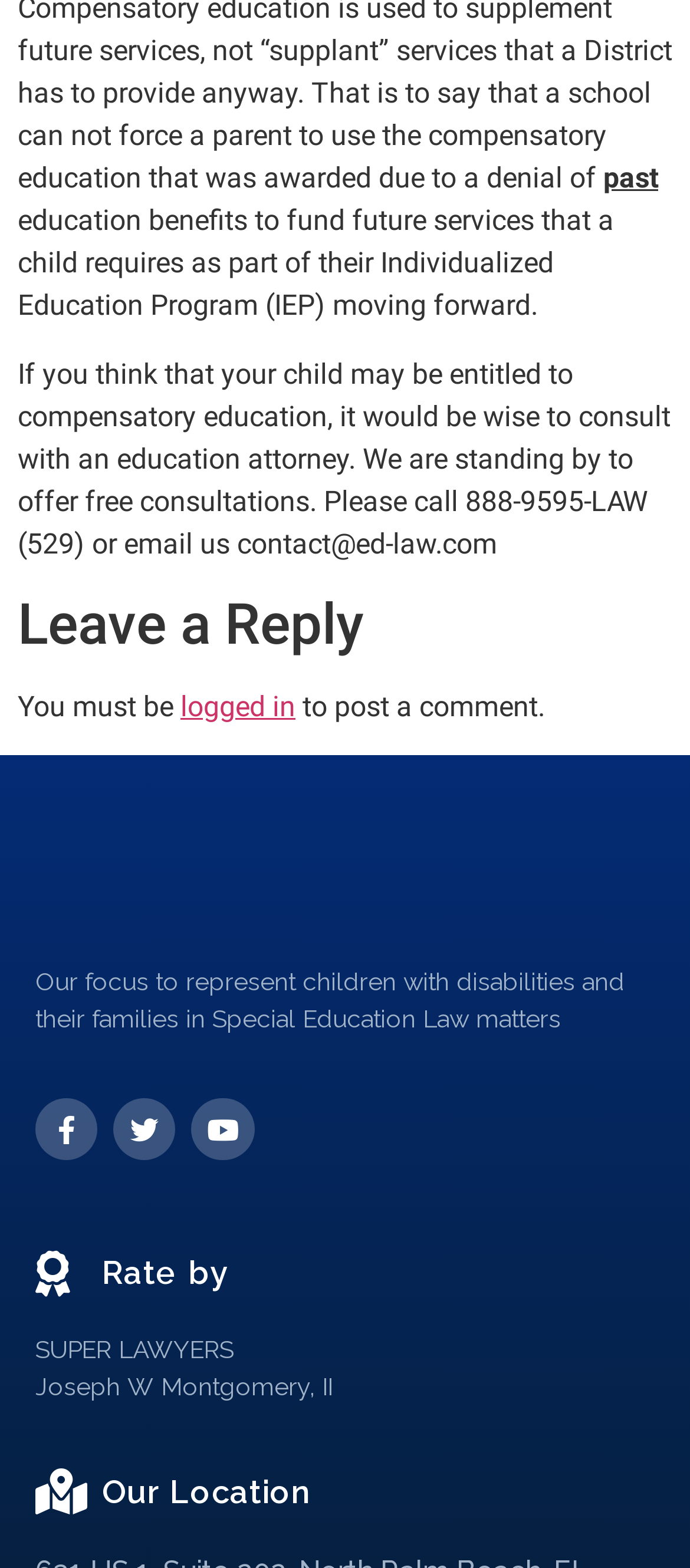Show the bounding box coordinates for the HTML element described as: "logged in".

[0.262, 0.44, 0.428, 0.462]